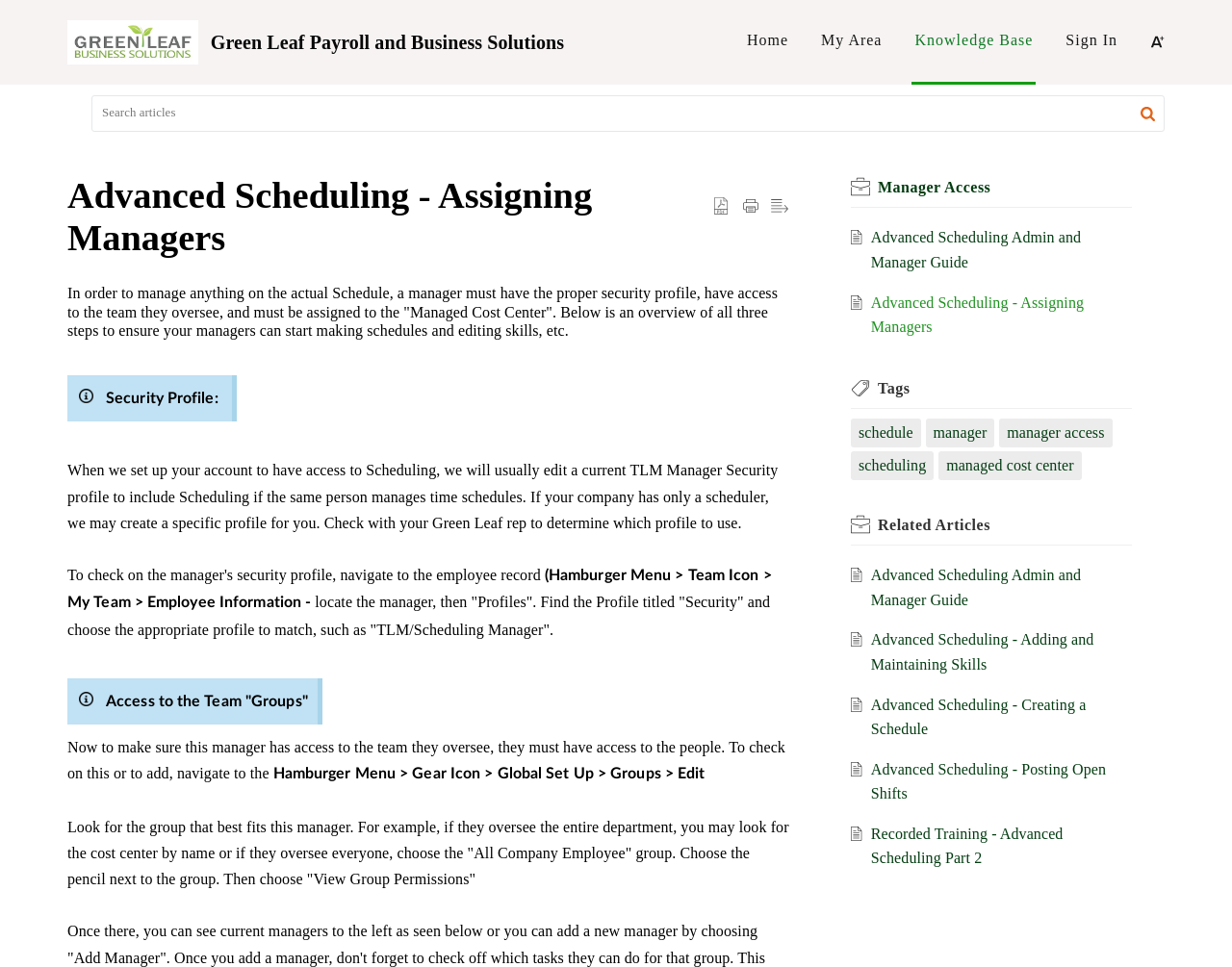What is required for a manager to manage the actual Schedule?
Look at the image and answer the question with a single word or phrase.

proper security profile, access to team, and assignment